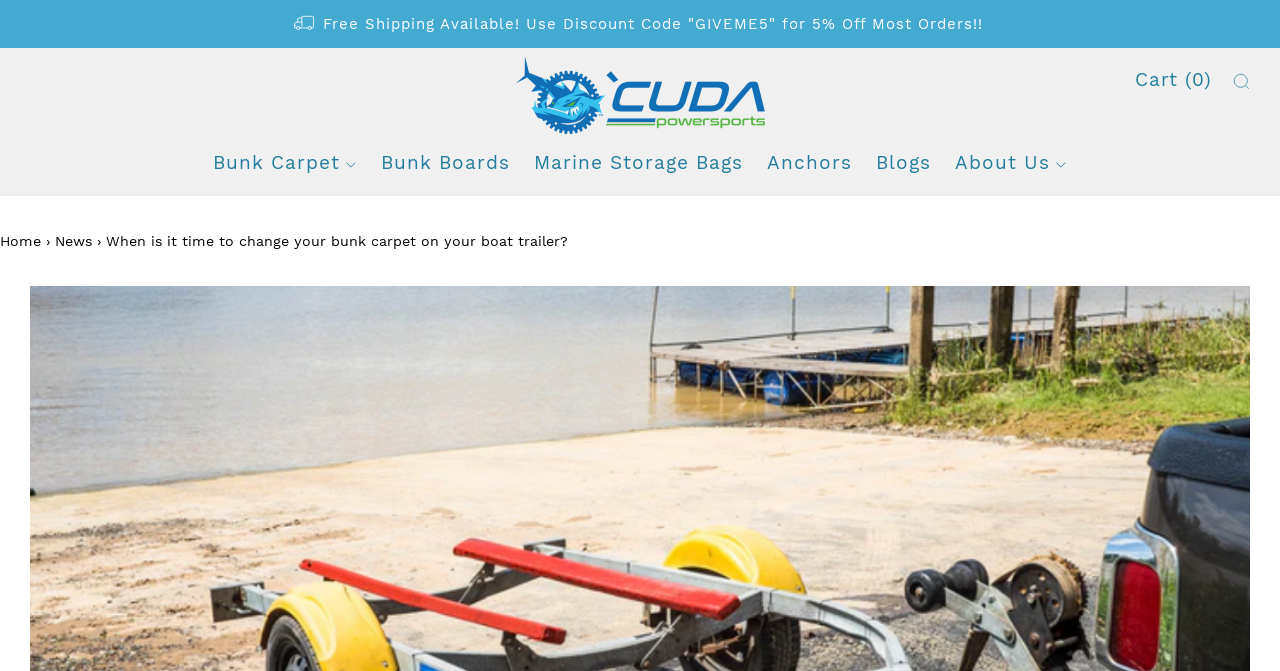Please determine the bounding box coordinates of the element to click in order to execute the following instruction: "View the 'Bunk Carpet' category". The coordinates should be four float numbers between 0 and 1, specified as [left, top, right, bottom].

[0.166, 0.219, 0.279, 0.267]